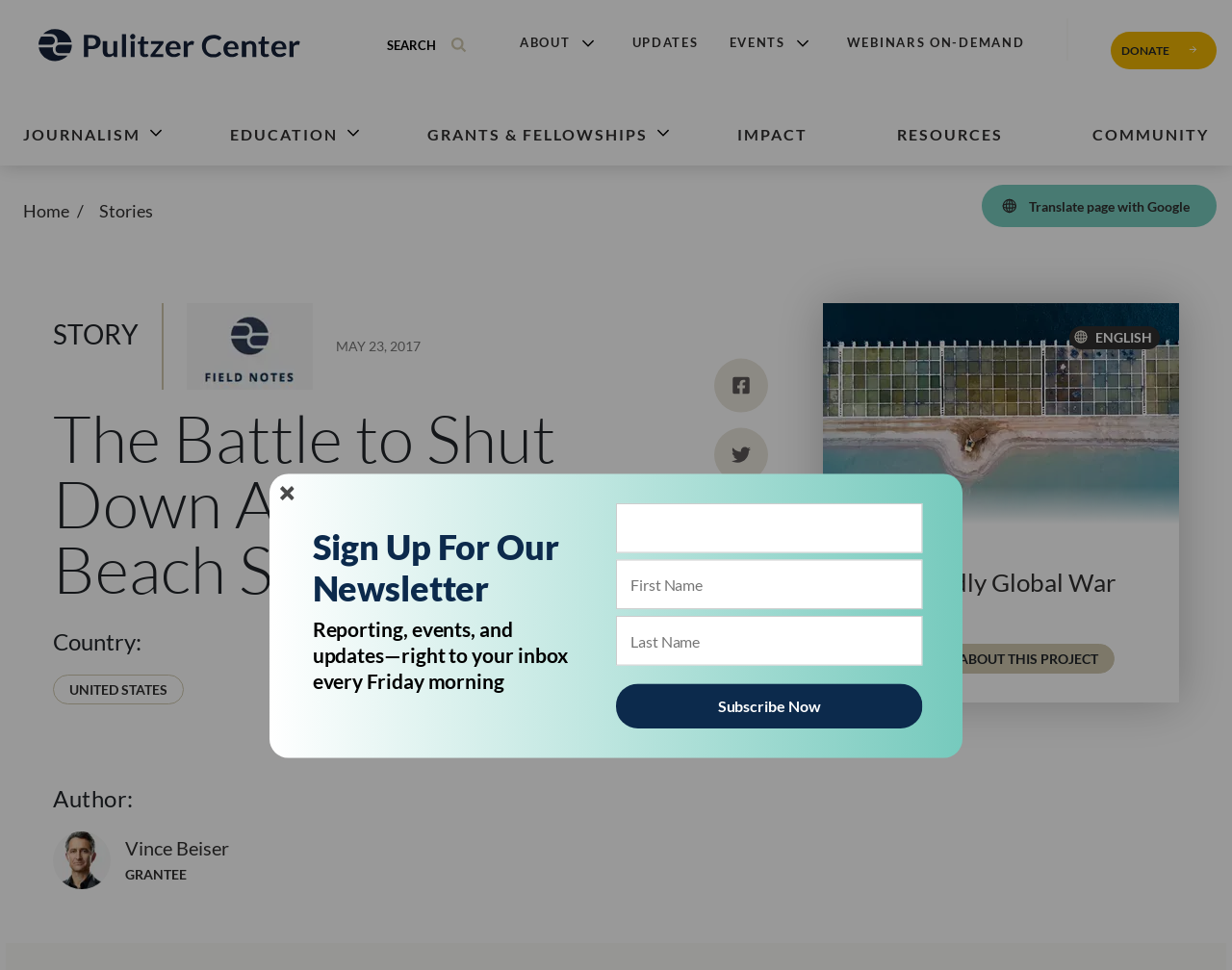Please identify the bounding box coordinates of the element I should click to complete this instruction: 'Click on the 'Subscribe Now' button'. The coordinates should be given as four float numbers between 0 and 1, like this: [left, top, right, bottom].

[0.5, 0.705, 0.749, 0.751]